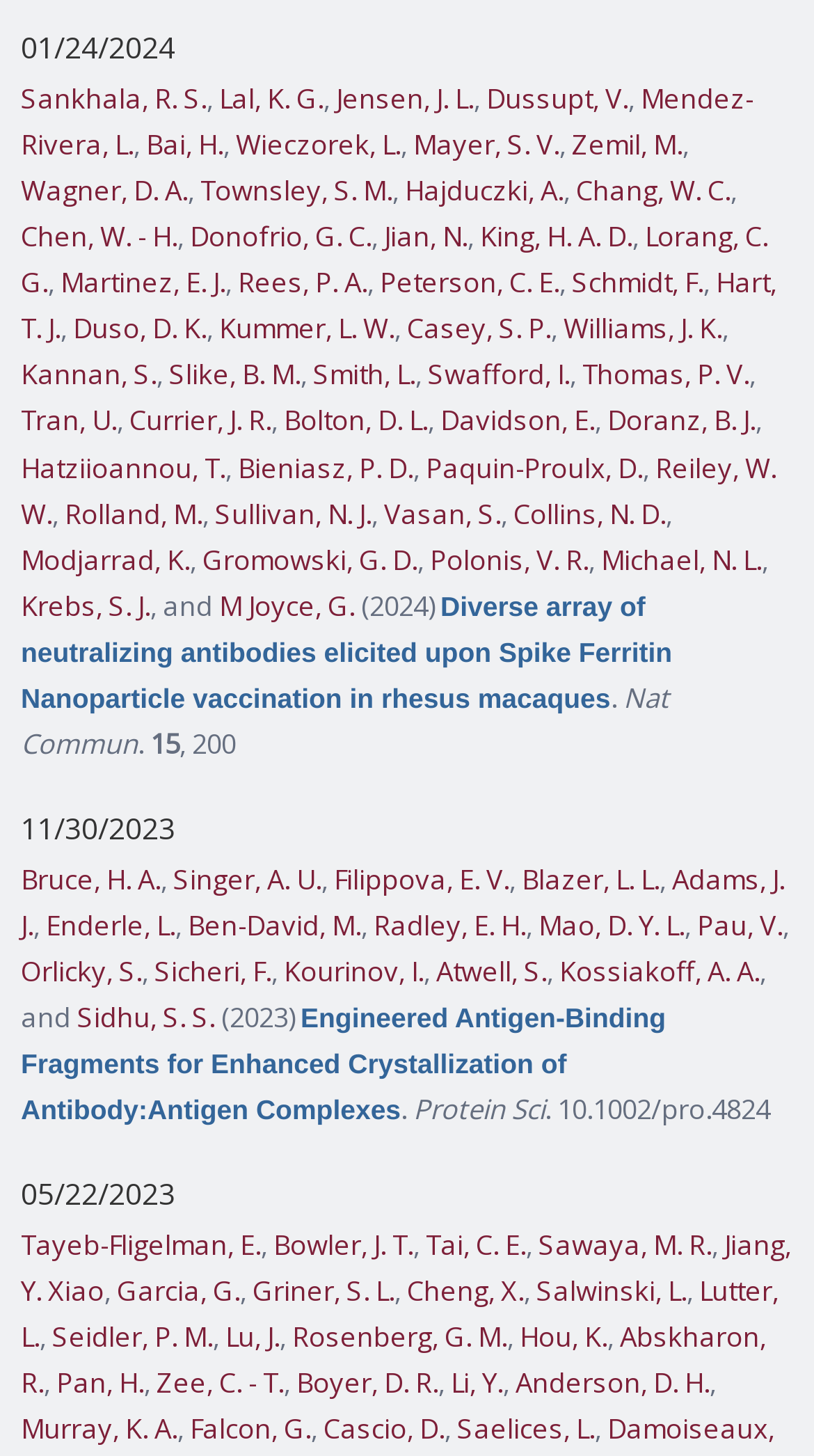Give the bounding box coordinates for the element described by: "Description".

None